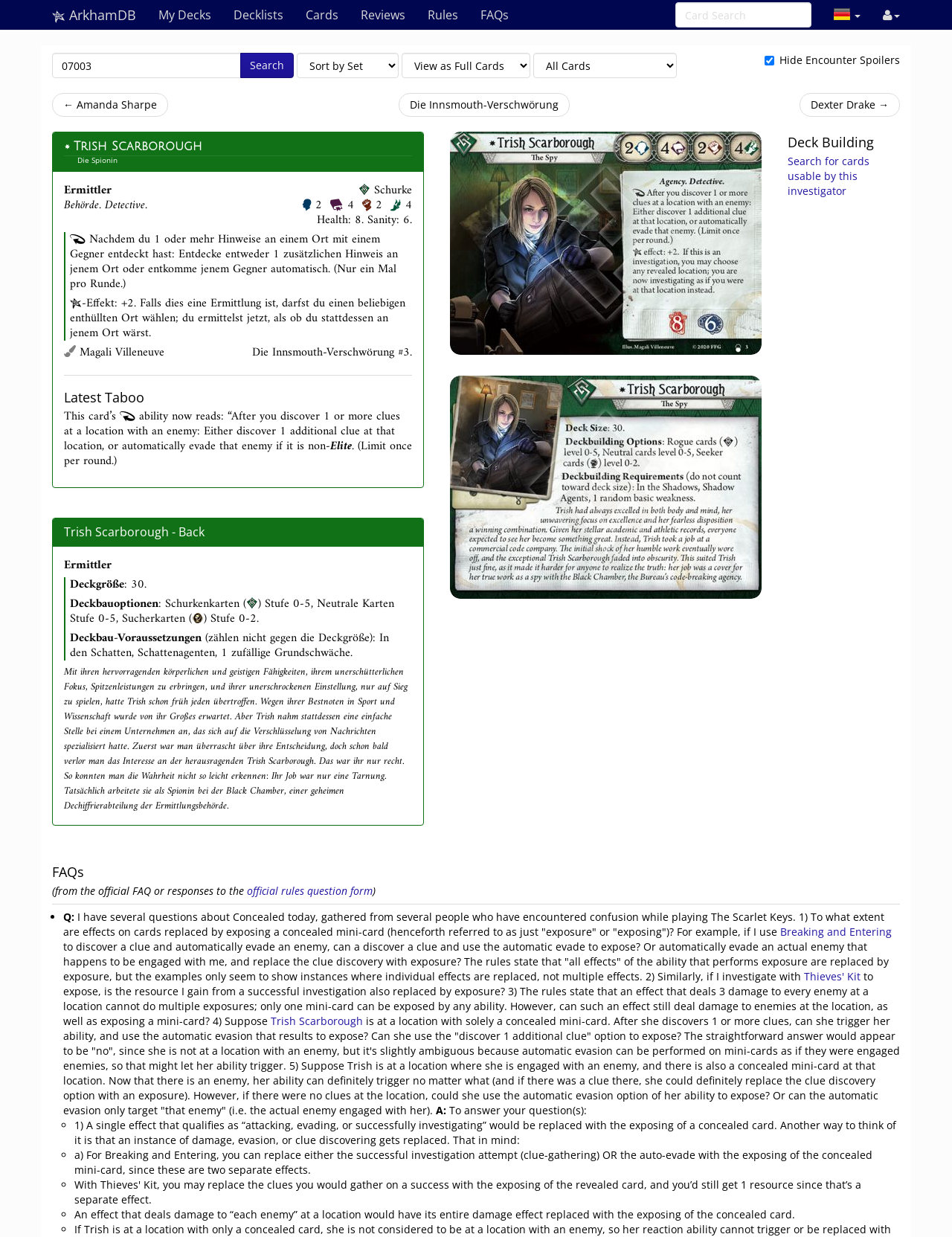Provide the bounding box coordinates for the UI element that is described as: "Breaking and Entering".

[0.82, 0.748, 0.937, 0.759]